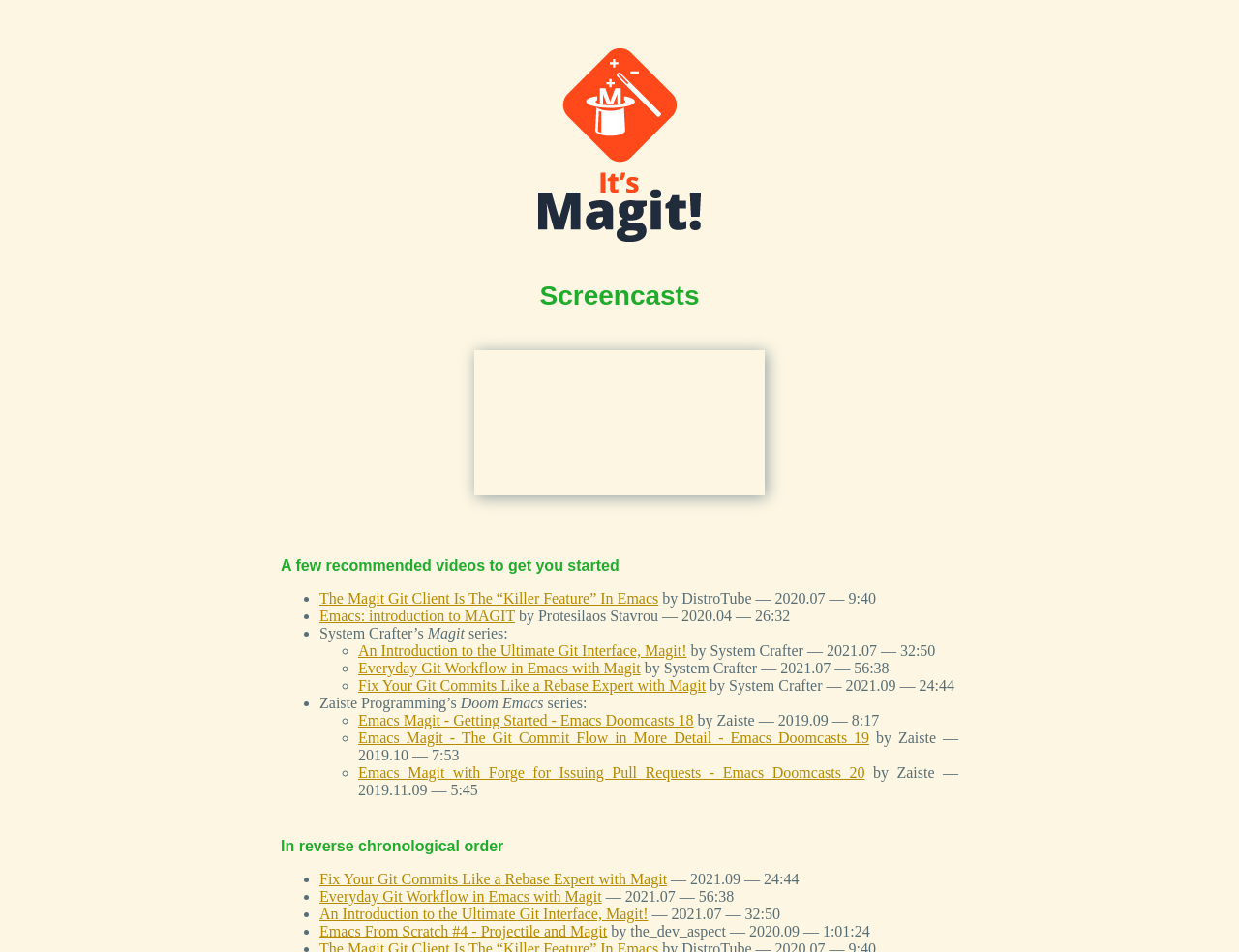What is the title of the first screencast?
Please provide a comprehensive answer based on the information in the image.

I looked at the first list marker (•) and the corresponding link text, which is the title of the first screencast.